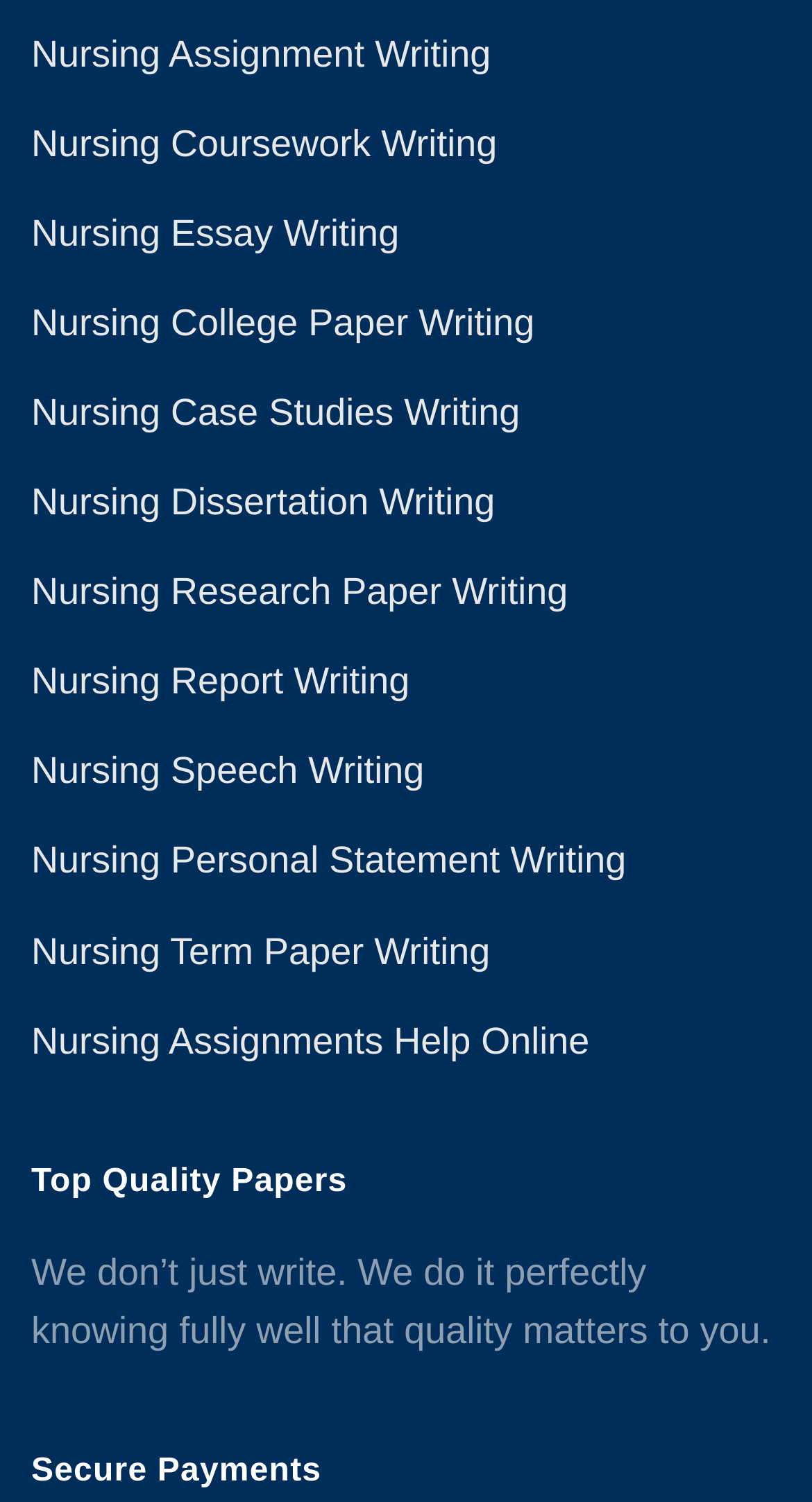What is the importance of payments on this website?
Answer the question with a single word or phrase derived from the image.

Security